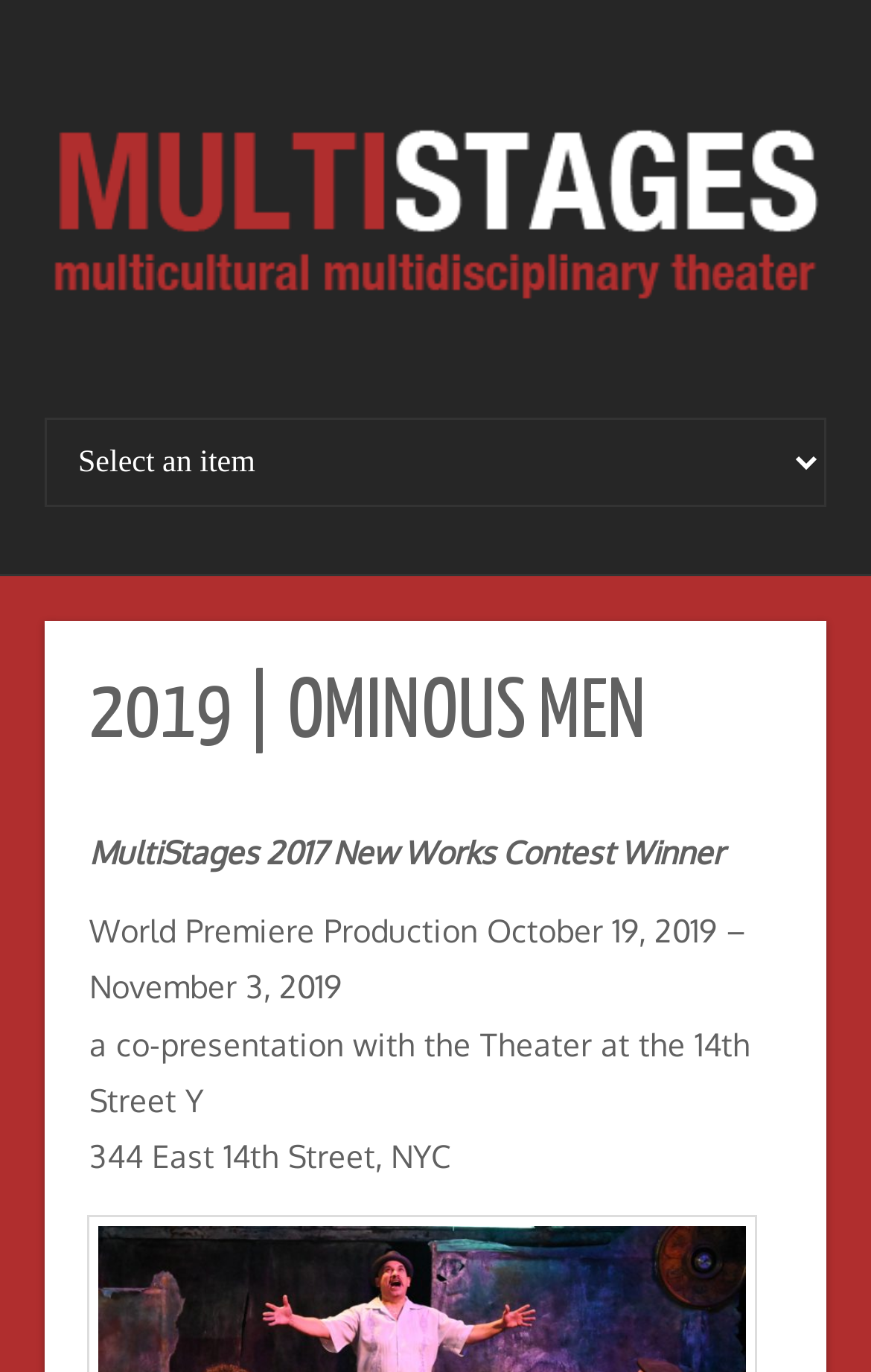Identify the bounding box for the UI element that is described as follows: "title="MultiStages"".

[0.051, 0.106, 0.949, 0.223]